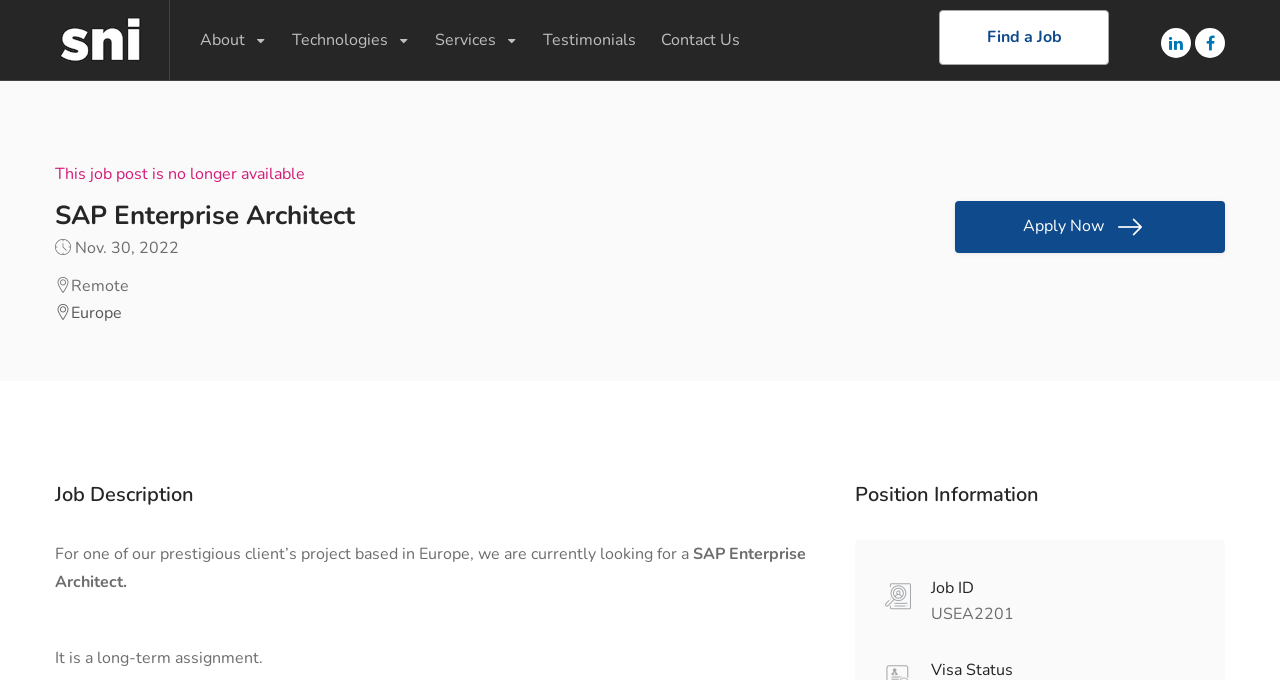Please determine the bounding box coordinates for the element that should be clicked to follow these instructions: "Check out the featured category".

None